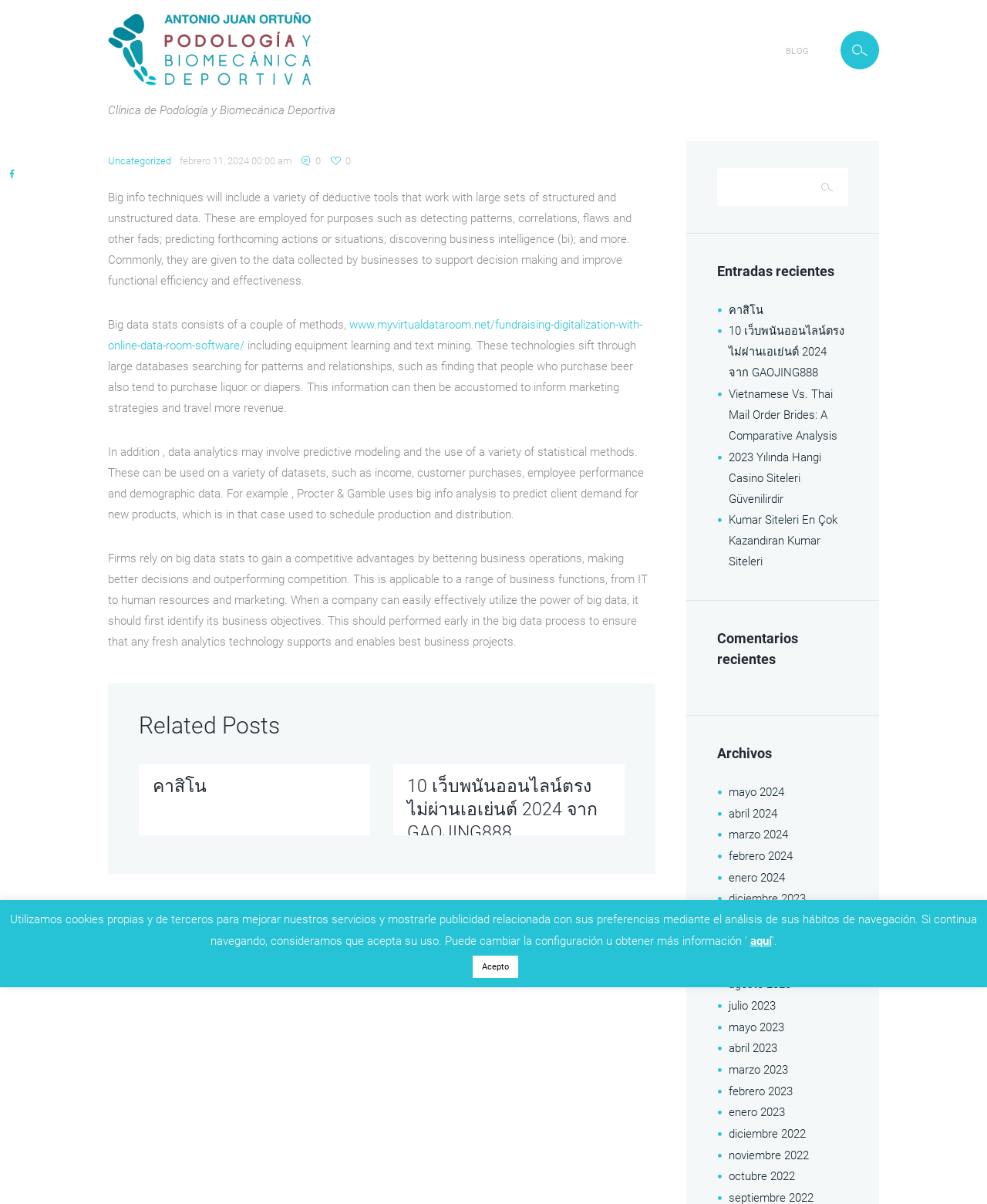What type of data is mentioned in the webpage content?
Please provide a detailed and comprehensive answer to the question.

The webpage content mentions that big data techniques are used to analyze large sets of structured and unstructured data. This includes data collected by businesses to support decision-making and improve functional efficiency and effectiveness.